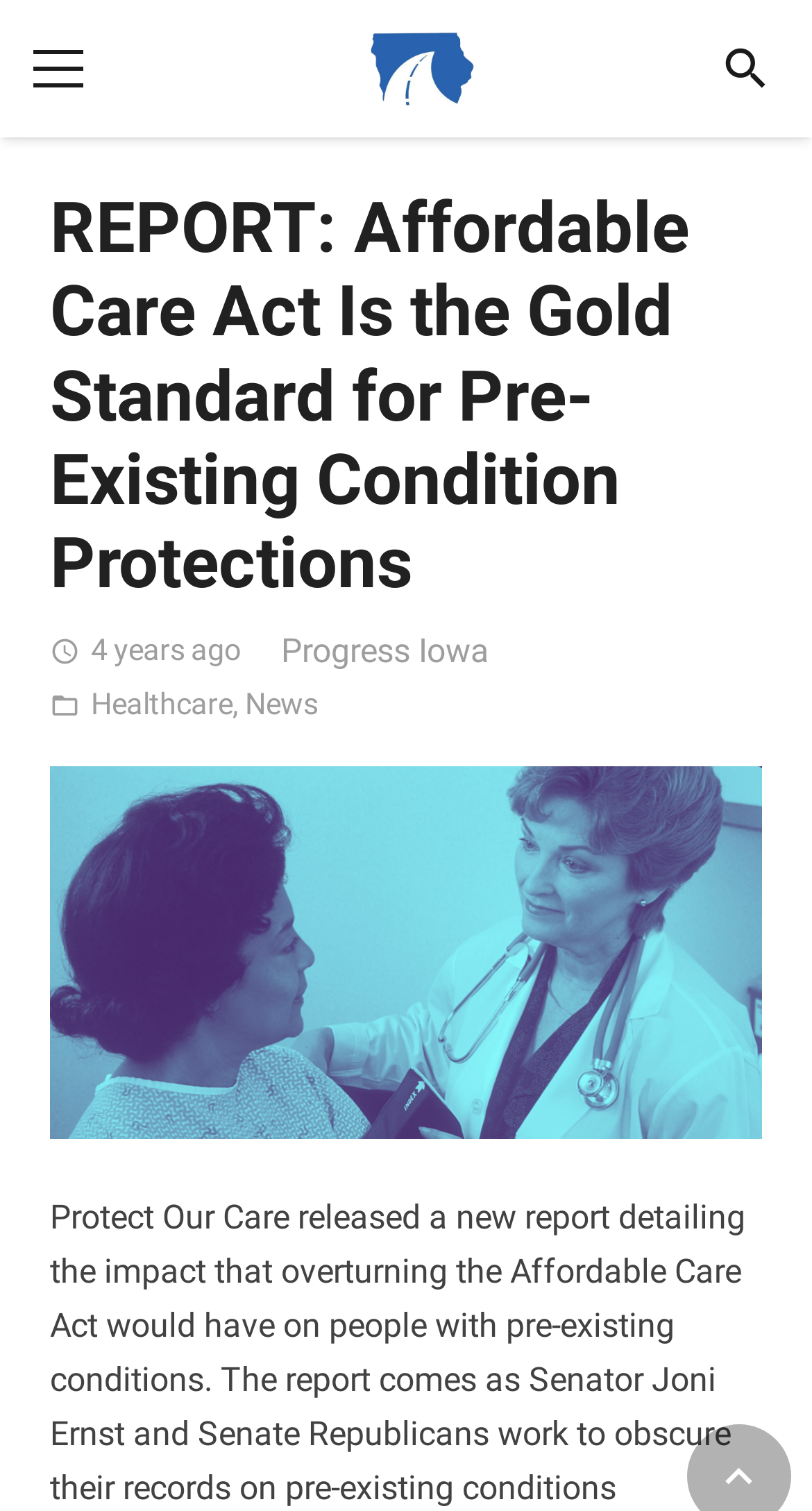Using details from the image, please answer the following question comprehensively:
What is the category of the report?

I found the categories of the report by looking at the links below the main heading. There are two links, 'Healthcare' and 'News', which are separated by a comma. These links indicate the categories of the report.